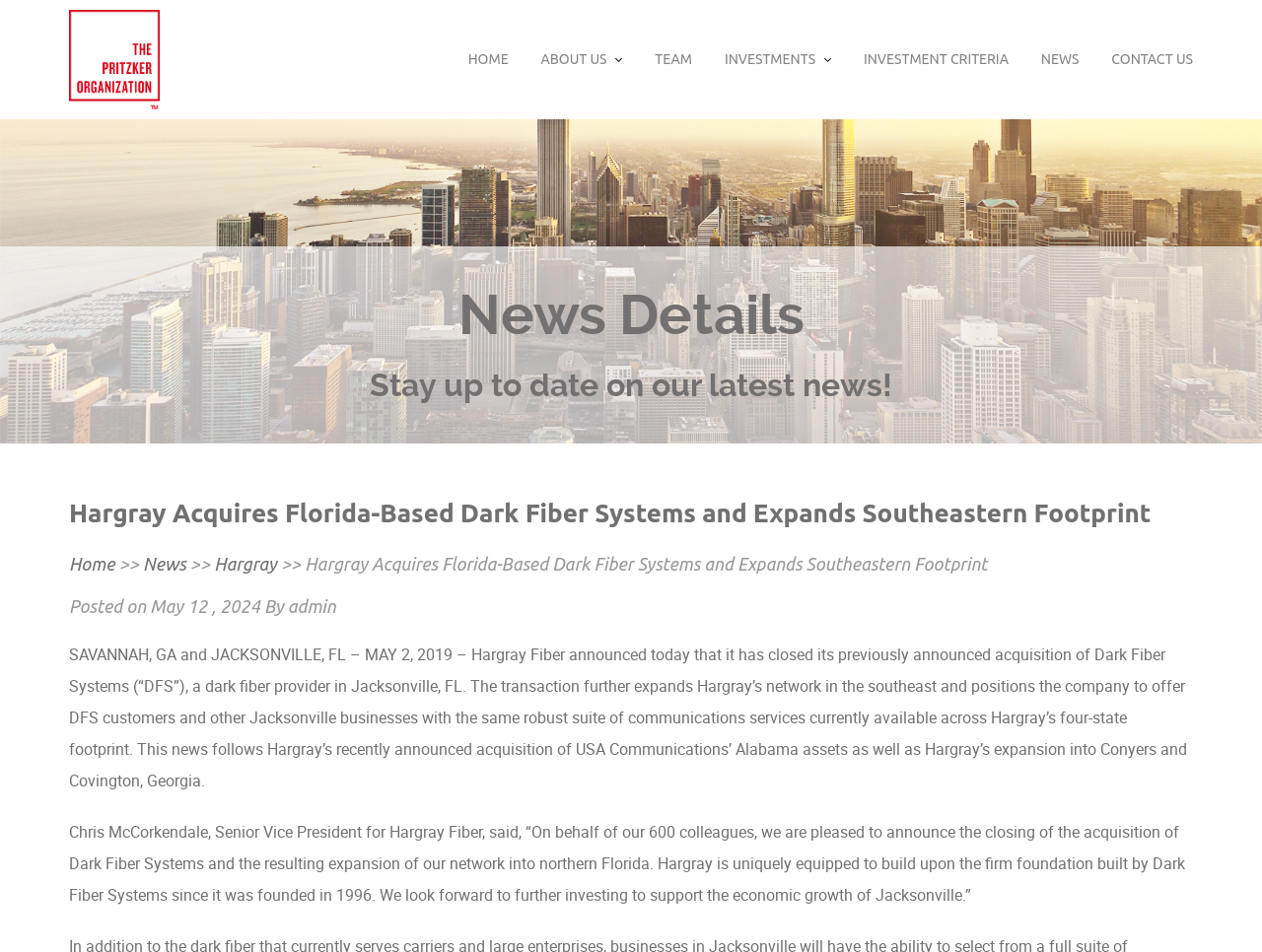Give the bounding box coordinates for the element described by: "About Us".

[0.429, 0.031, 0.481, 0.093]